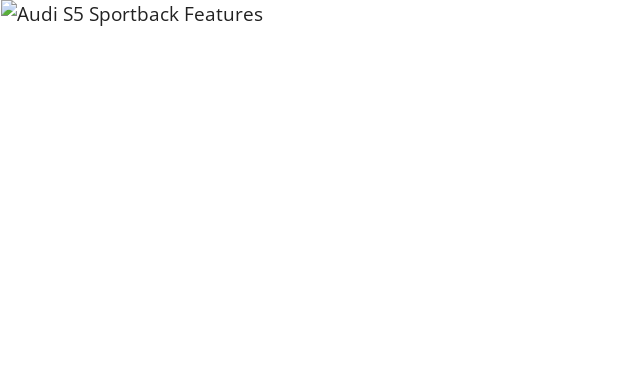What is the context in which the image is positioned?
Look at the image and provide a detailed response to the question.

The caption states that the image is positioned within a detailed context, which is further explained as a comprehensive breakdown of specifications related to the vehicle's engine, transmission, mileage, fuel tank, and tire information.